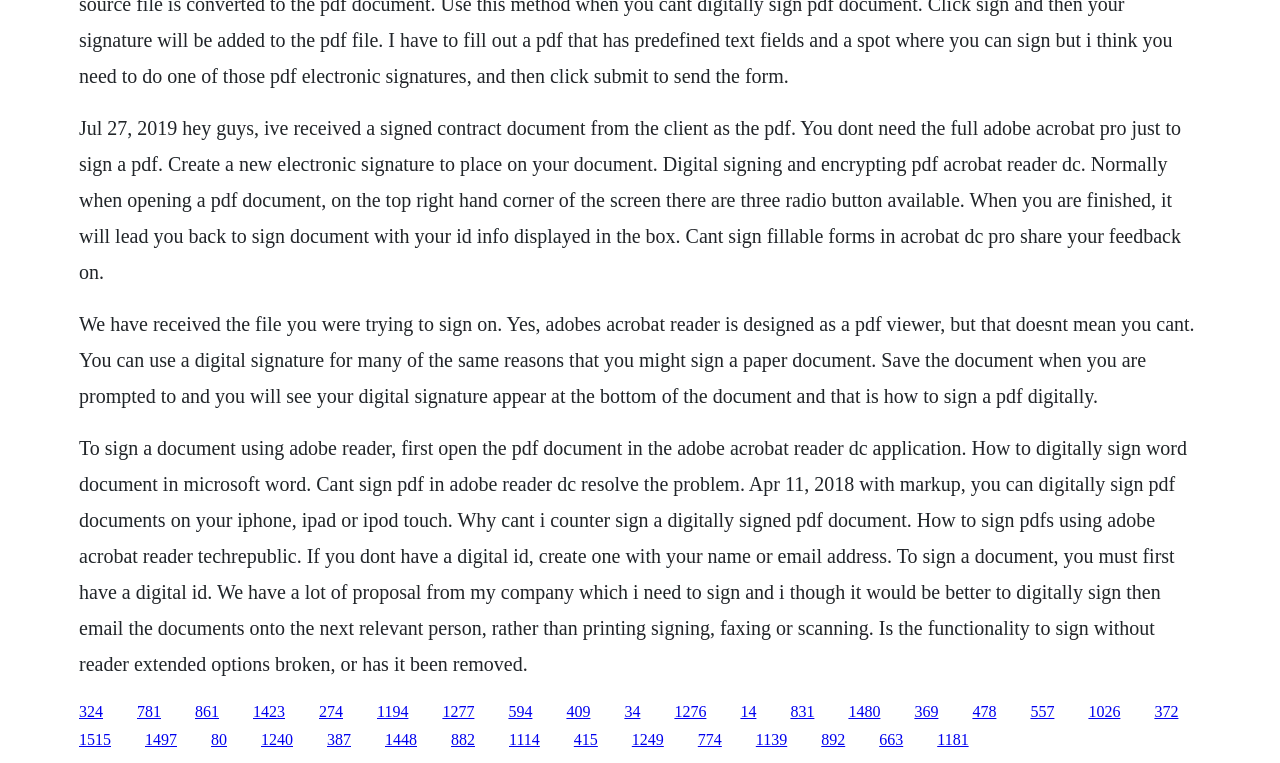Predict the bounding box of the UI element based on this description: "1249".

[0.494, 0.959, 0.519, 0.981]